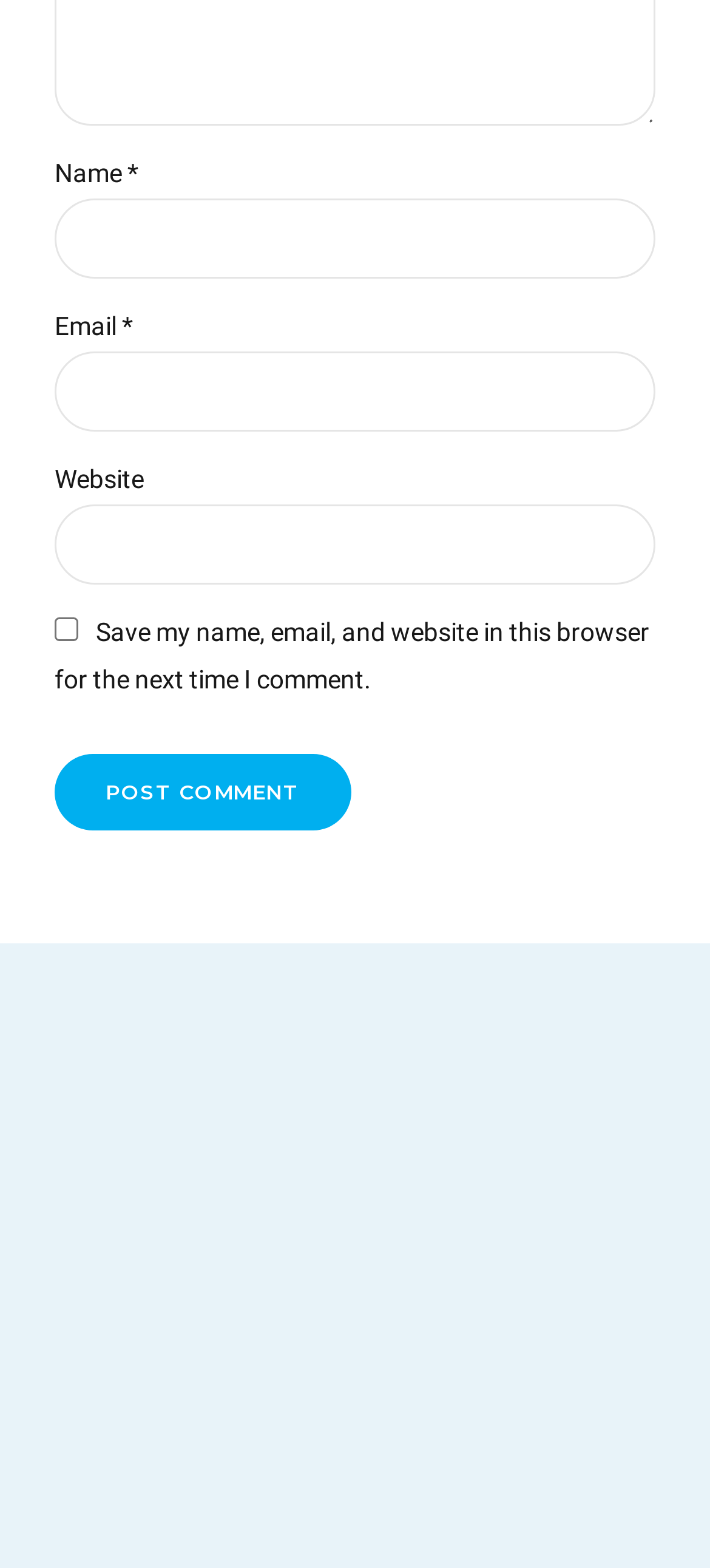What is the copyright year?
Please use the image to provide a one-word or short phrase answer.

2024